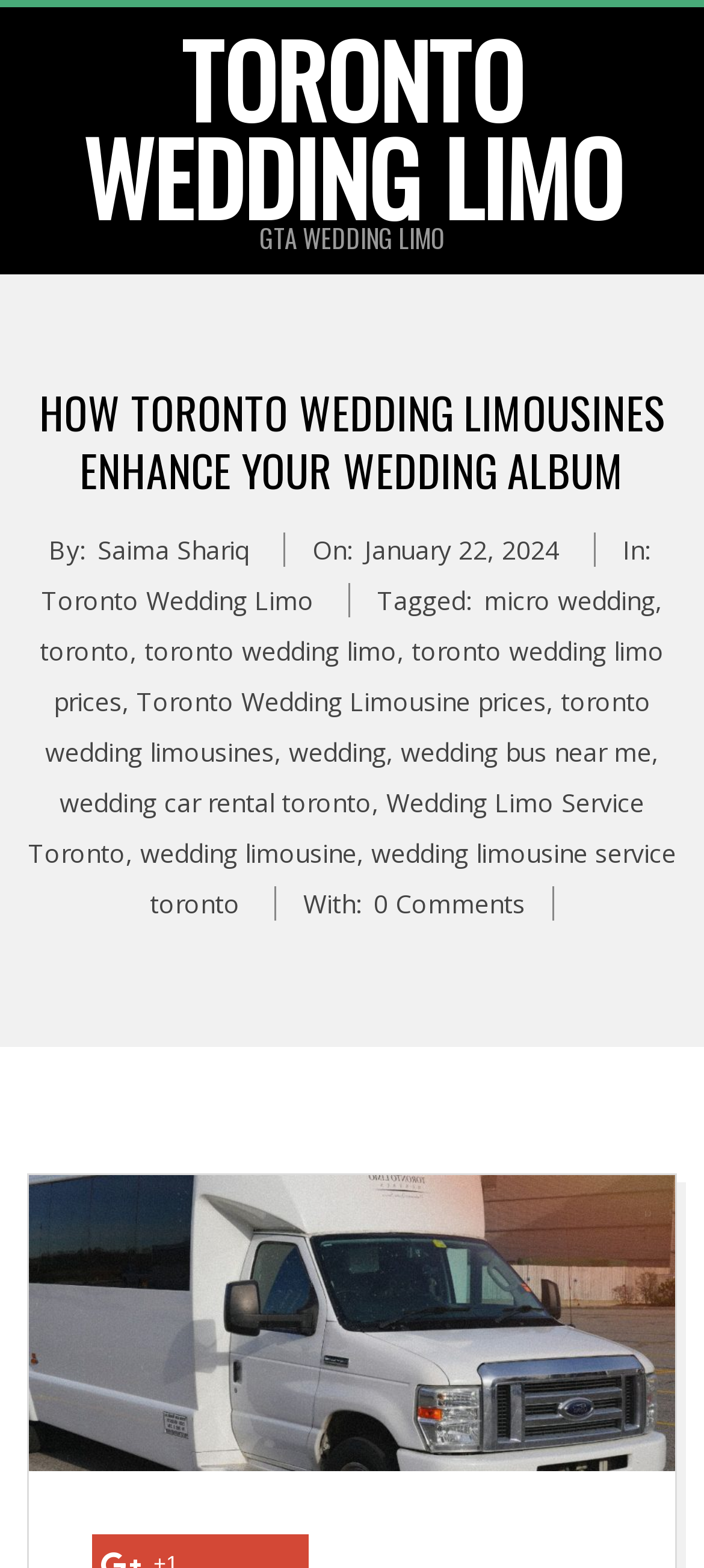Can you give a detailed response to the following question using the information from the image? What is the category of the article?

The category of the article can be found by looking at the 'In:' section, which is located below the main heading. The text 'In:' is followed by a link with the text 'Toronto Wedding Limo', indicating that the article belongs to this category.